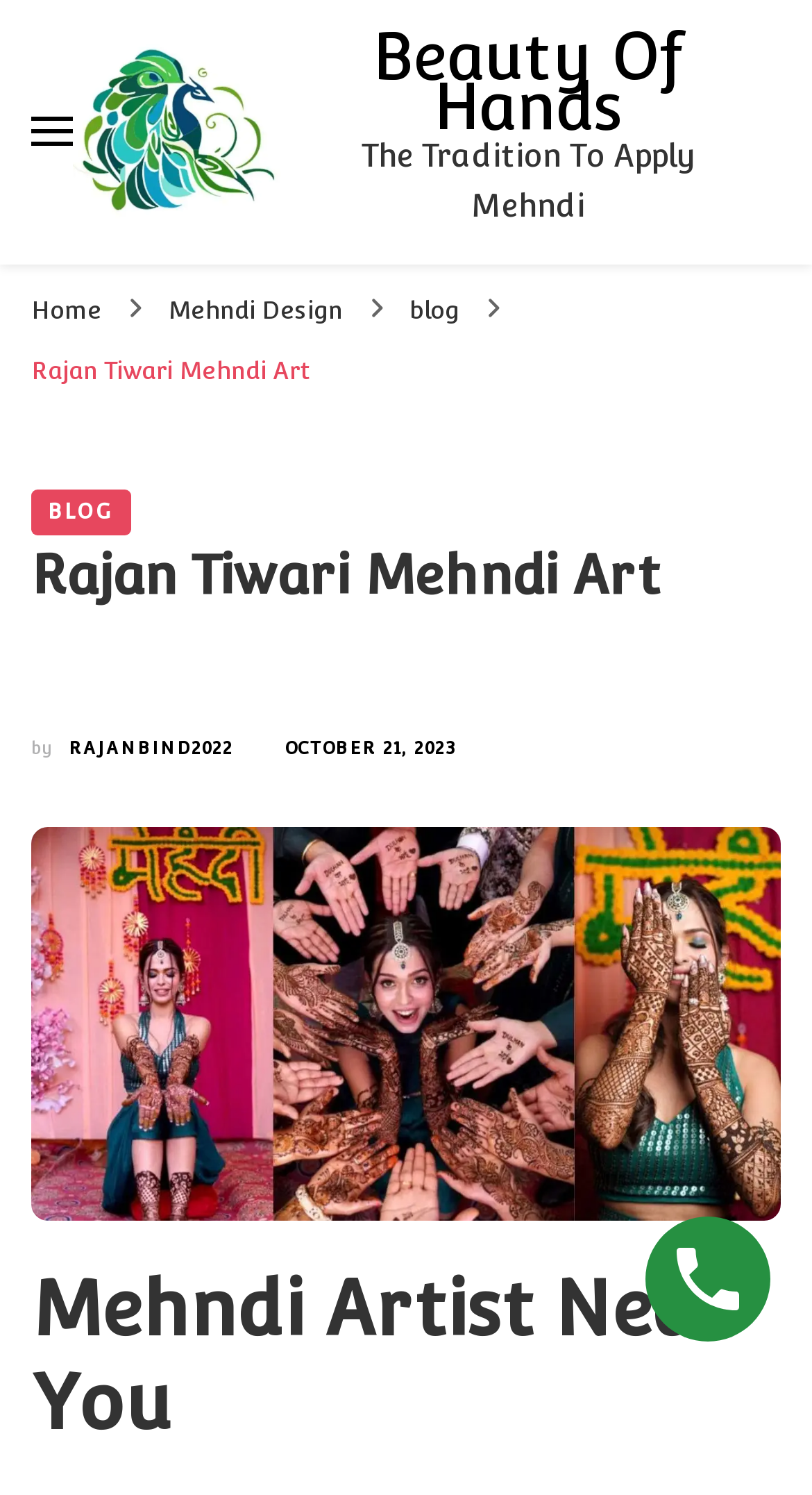Identify the bounding box coordinates of the region that needs to be clicked to carry out this instruction: "Explore mehndi design options". Provide these coordinates as four float numbers ranging from 0 to 1, i.e., [left, top, right, bottom].

[0.207, 0.197, 0.43, 0.217]